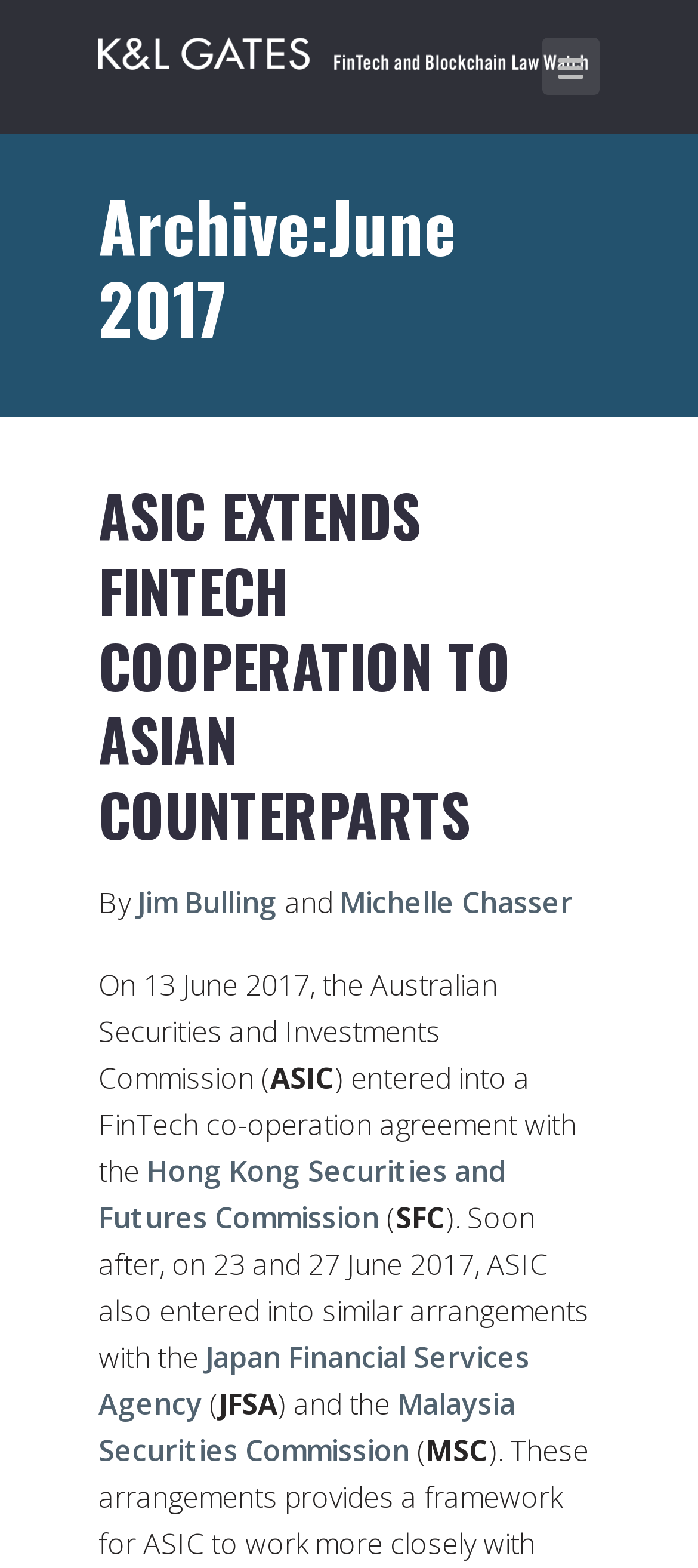Pinpoint the bounding box coordinates for the area that should be clicked to perform the following instruction: "Read about Hong Kong Securities and Futures Commission".

[0.141, 0.735, 0.726, 0.79]